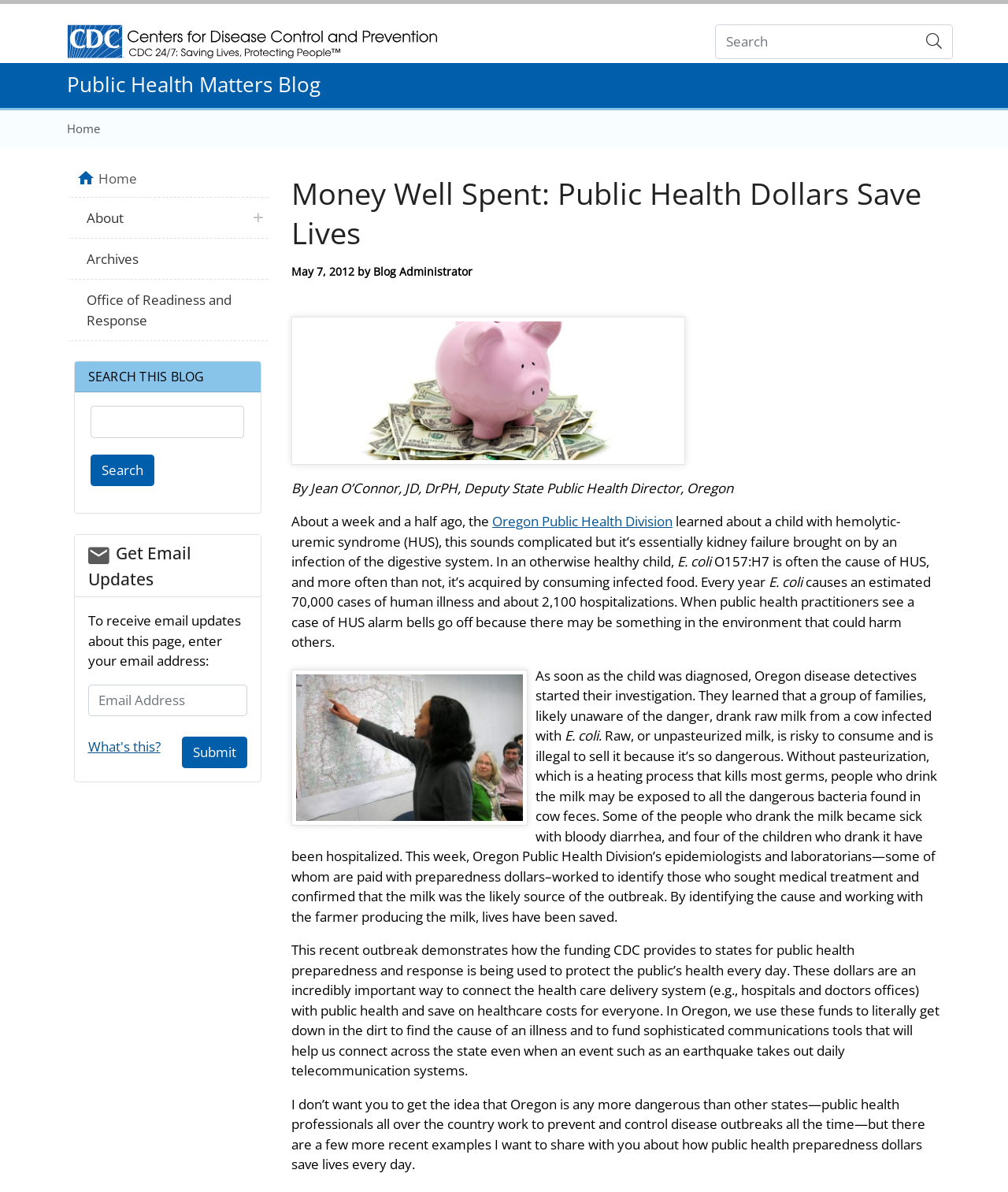Locate the bounding box coordinates of the element I should click to achieve the following instruction: "Talk to an expert".

None